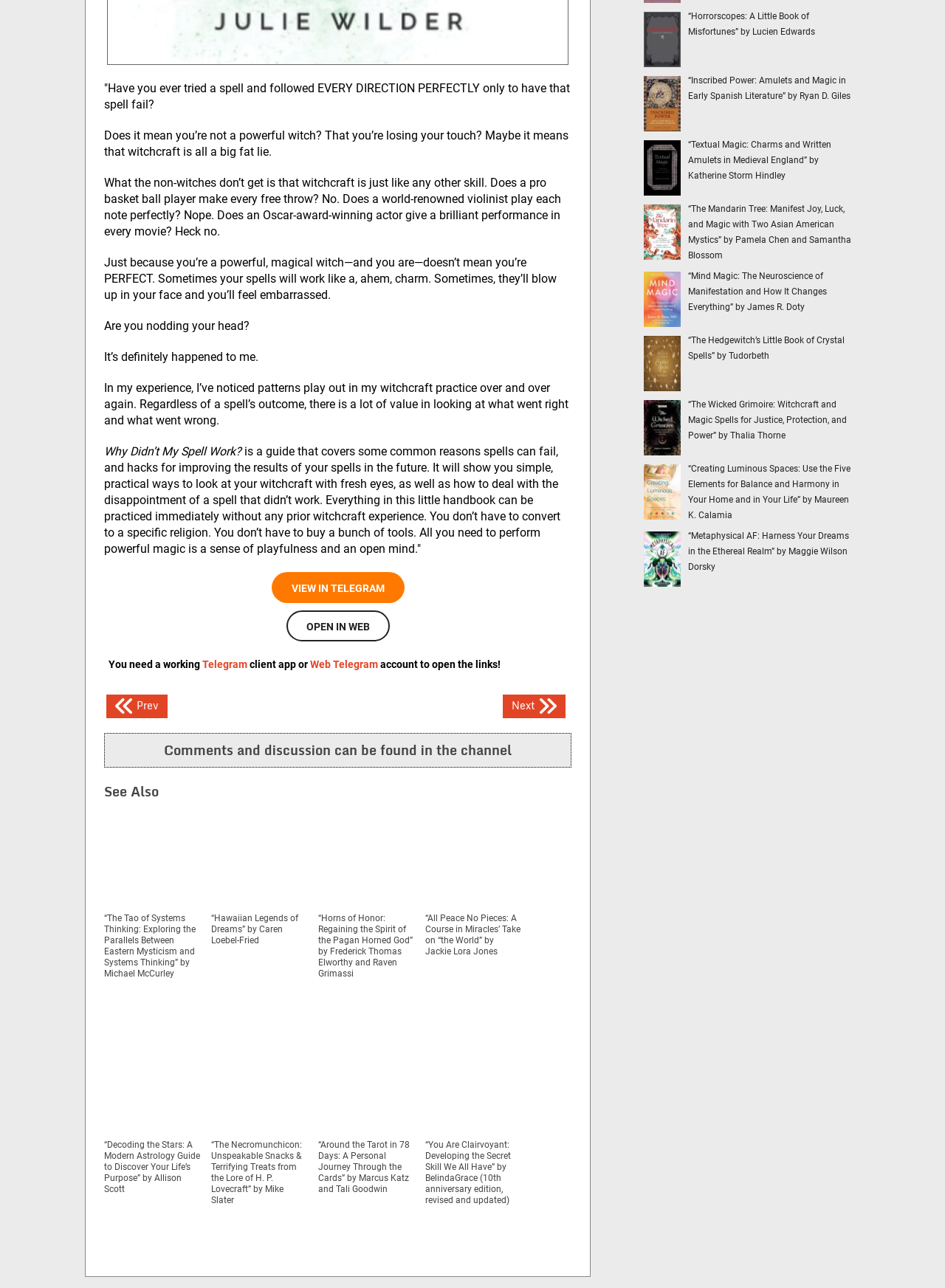Determine the bounding box coordinates of the region to click in order to accomplish the following instruction: "Open 'Why Didn’t My Spell Work?' guide". Provide the coordinates as four float numbers between 0 and 1, specifically [left, top, right, bottom].

[0.11, 0.345, 0.593, 0.432]